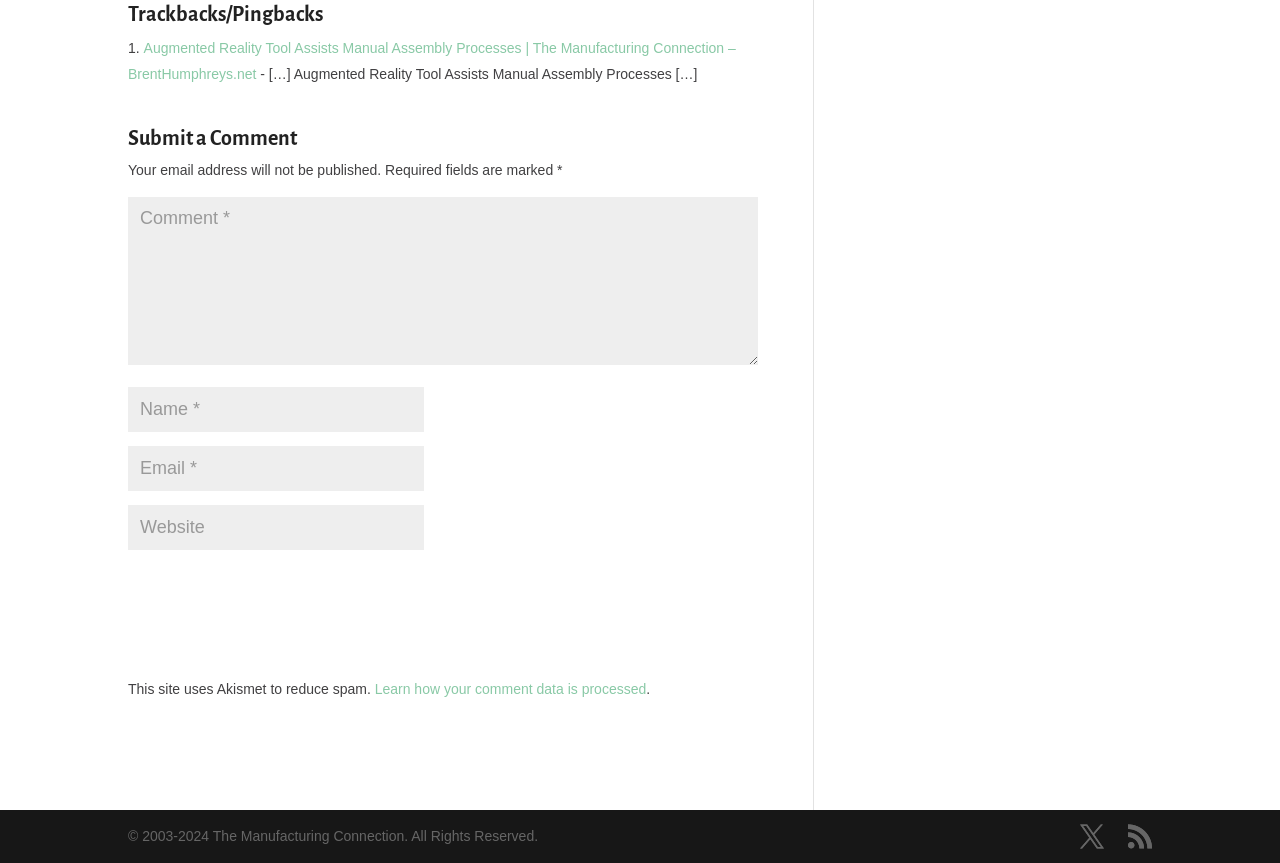Please determine the bounding box coordinates of the element's region to click in order to carry out the following instruction: "Click on the link to view the article". The coordinates should be four float numbers between 0 and 1, i.e., [left, top, right, bottom].

[0.1, 0.047, 0.575, 0.095]